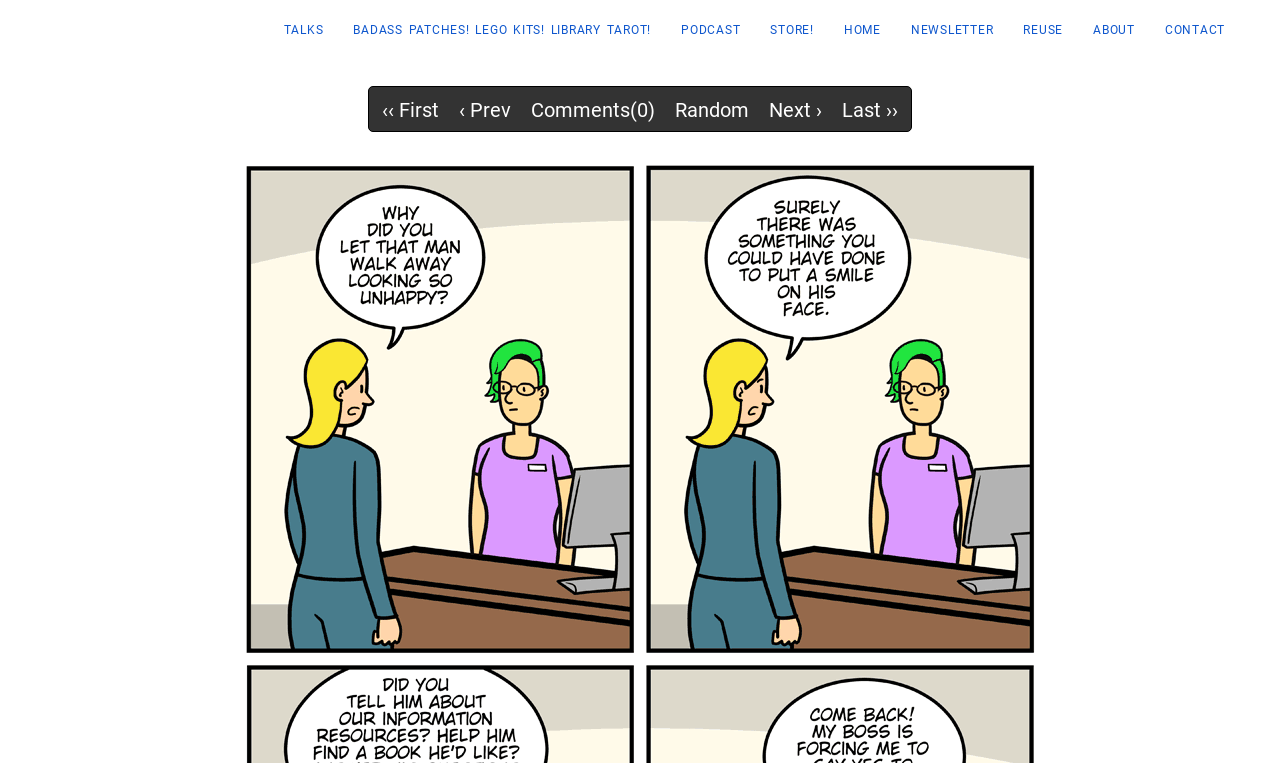Pinpoint the bounding box coordinates of the area that must be clicked to complete this instruction: "go to about page".

[0.842, 0.0, 0.887, 0.079]